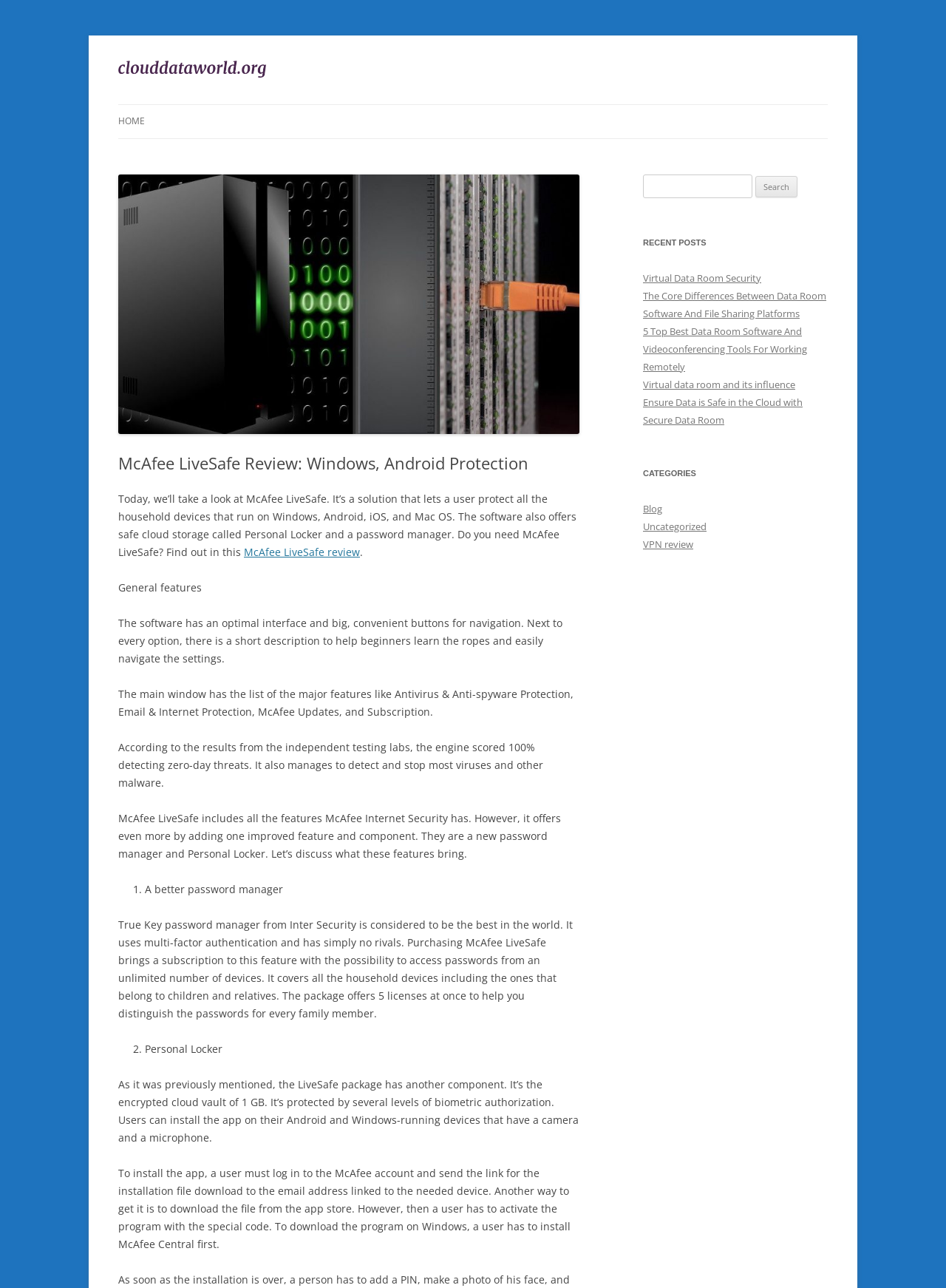Using the provided element description "McAfee LiveSafe review", determine the bounding box coordinates of the UI element.

[0.258, 0.423, 0.38, 0.434]